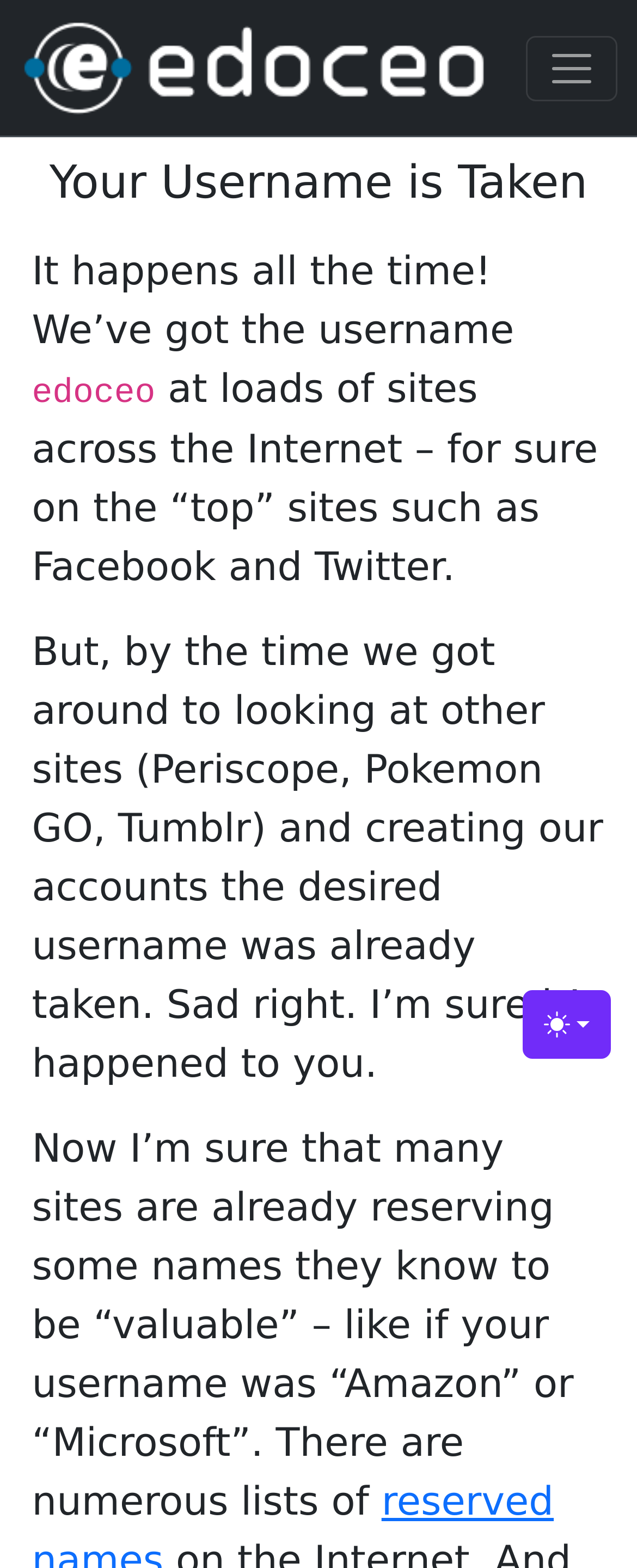What is the author's experience with username availability?
Based on the visual details in the image, please answer the question thoroughly.

The author is sharing their personal experience of trying to create accounts on various websites, including Facebook and Twitter, but finding that their desired username was already taken by the time they got around to creating their accounts.